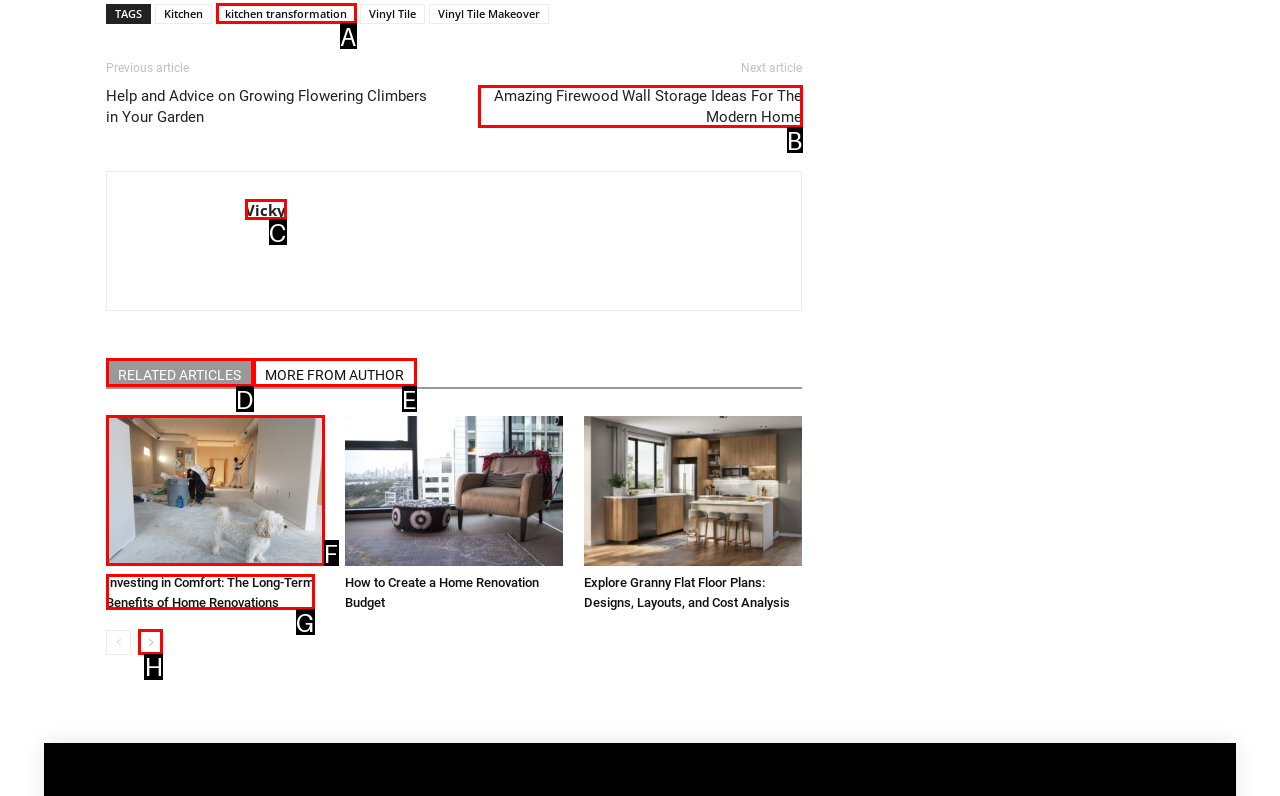Identify the correct option to click in order to complete this task: Go to the next page
Answer with the letter of the chosen option directly.

H